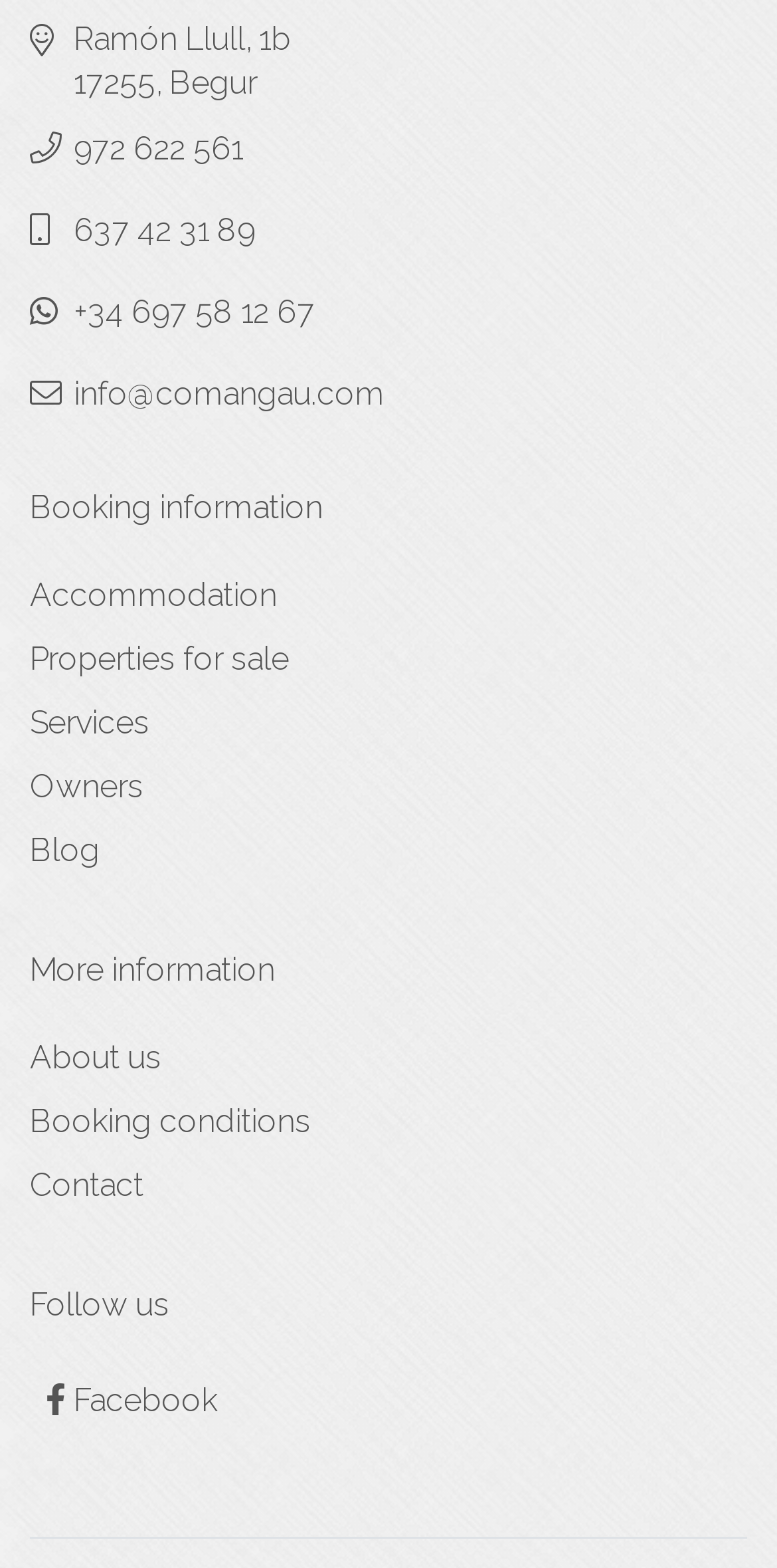Please provide the bounding box coordinate of the region that matches the element description: Contact. Coordinates should be in the format (top-left x, top-left y, bottom-right x, bottom-right y) and all values should be between 0 and 1.

[0.038, 0.743, 0.185, 0.768]